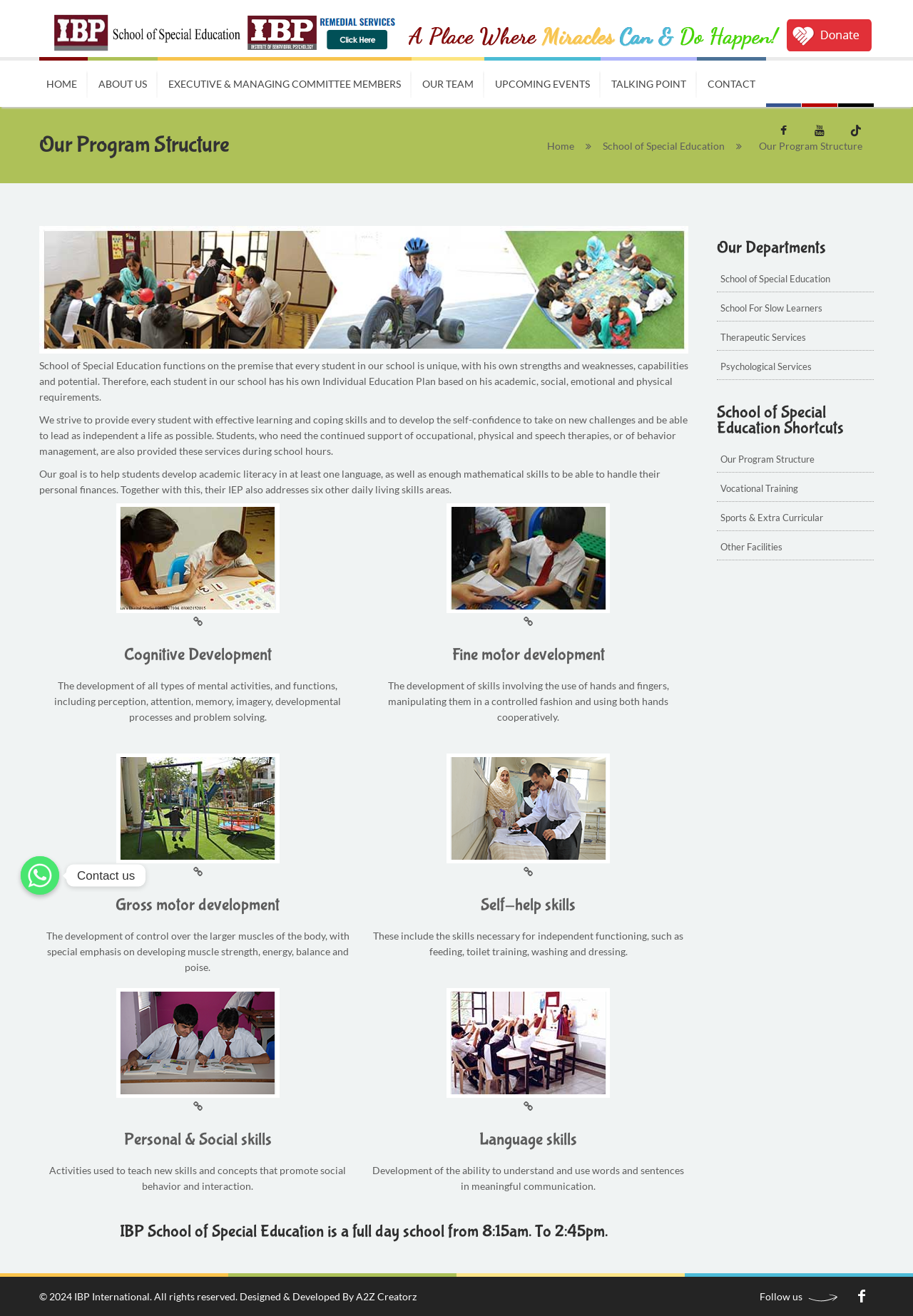Generate a detailed explanation of the webpage's features and information.

The webpage is about IBP International's school program structure for special education, with a focus on various aspects of student development. At the top, there are two links to the institute's homepage, accompanied by images, and a "Donate Now" button on the right side. Below this, there is a navigation menu with links to different sections of the website, including "HOME", "ABOUT US", "EXECUTIVE & MANAGING COMMITTEE MEMBERS", "OUR TEAM", "UPCOMING EVENTS", "TALKING POINT", and "CONTACT".

The main content of the page is divided into sections, starting with a heading "Our Program Structure" and a brief description of the school's approach to special education. There is a large banner image below this, followed by three paragraphs of text that explain the school's goals and methods.

The next section is dedicated to the different areas of development that the school focuses on, including Cognitive Development, Fine motor development, Gross motor development, Self-help skills, Personal & Social skills, and Language skills. Each of these areas has a heading, a brief description, and a link to more information.

Further down the page, there is a section titled "IBP School of Special Education is a full day school from 8:15am. To 2:45pm." Below this, there is a section titled "Our Departments" with links to different departments, including the School of Special Education, School For Slow Learners, Therapeutic Services, and Psychological Services.

On the right side of the page, there is a section titled "School of Special Education Shortcuts" with links to various pages, including "Our Program Structure", "Vocational Training", "Sports & Extra Curricular", and "Other Facilities".

At the bottom of the page, there is a copyright notice, a link to the website's designer and developer, and a "Follow us" section with a link to a social media platform. There is also a "Contact us" section with a link to Whatsapp and an email address.